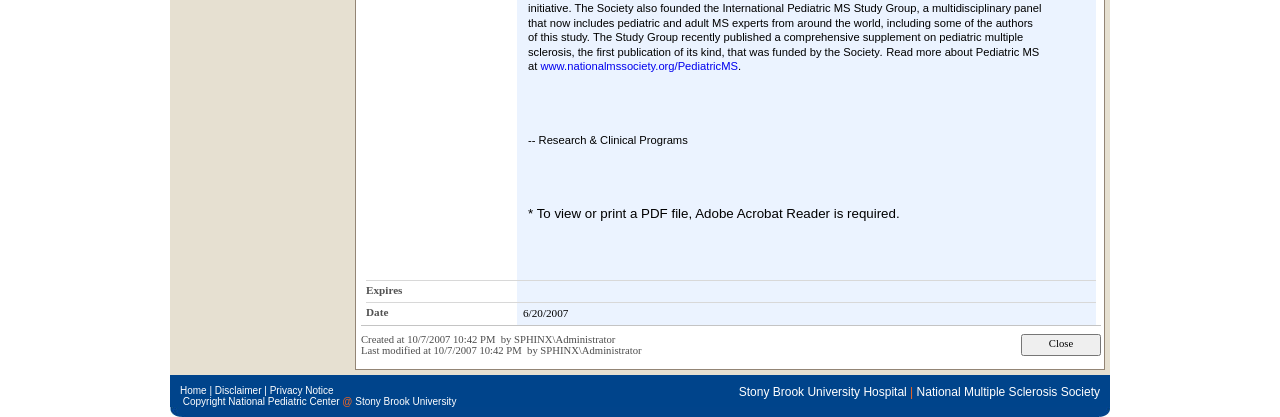Based on the image, please respond to the question with as much detail as possible:
What is the date of the webpage?

The date of the webpage is mentioned in the gridcell as '6/20/2007', which is likely the creation or publication date of the webpage.